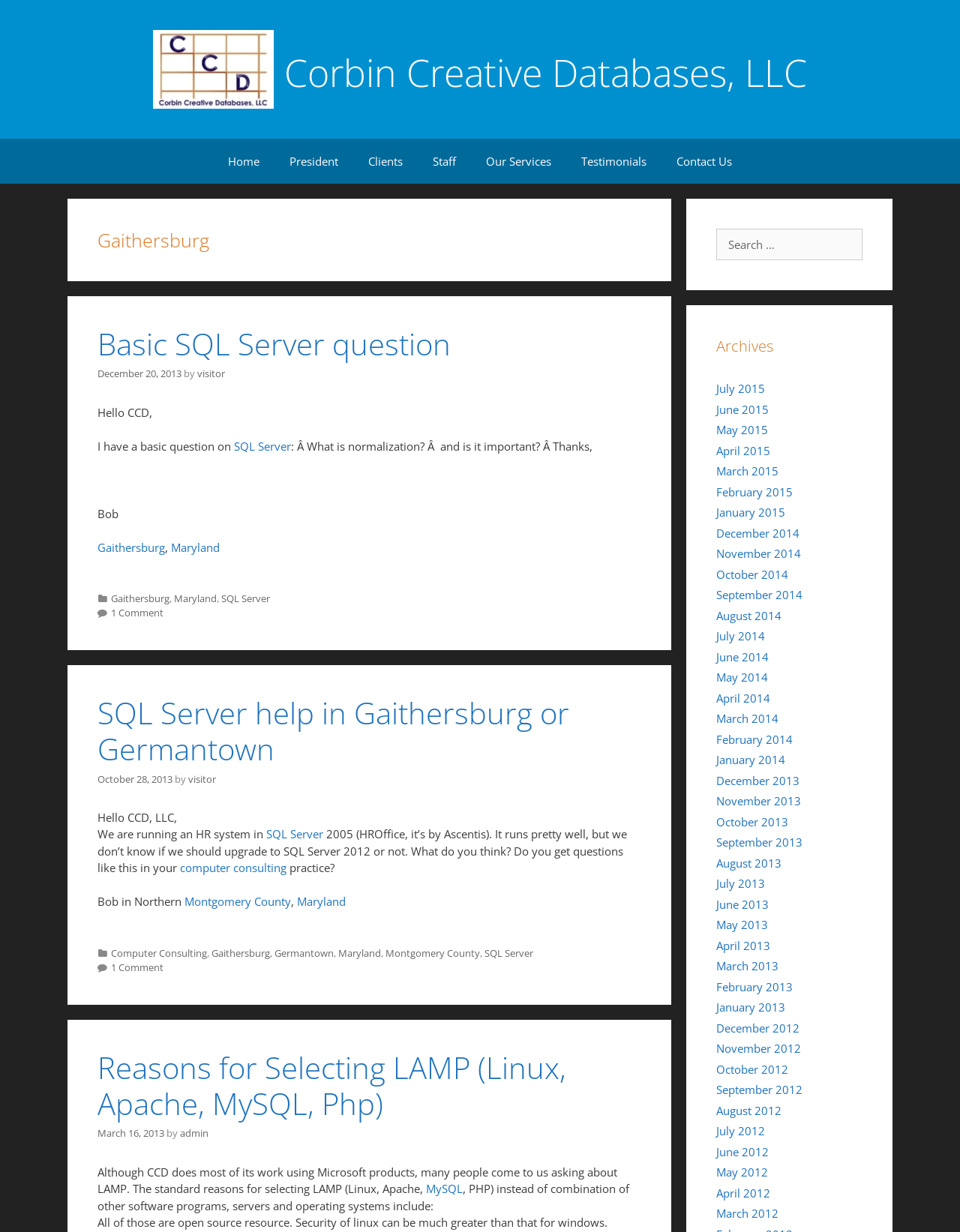Respond with a single word or phrase:
What is the topic of the first article on the webpage?

Basic SQL Server question